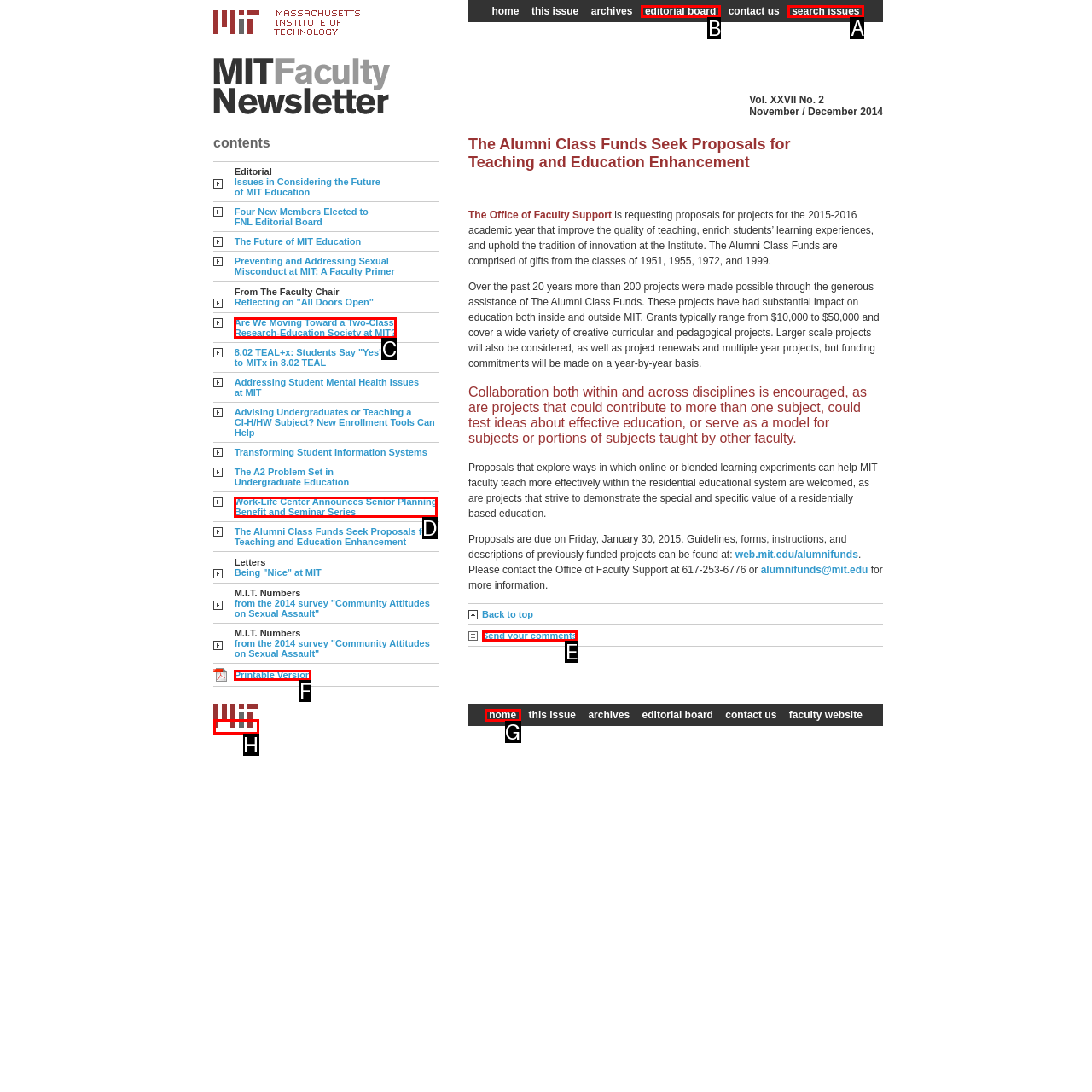Identify the correct option to click in order to complete this task: view editorial board
Answer with the letter of the chosen option directly.

B